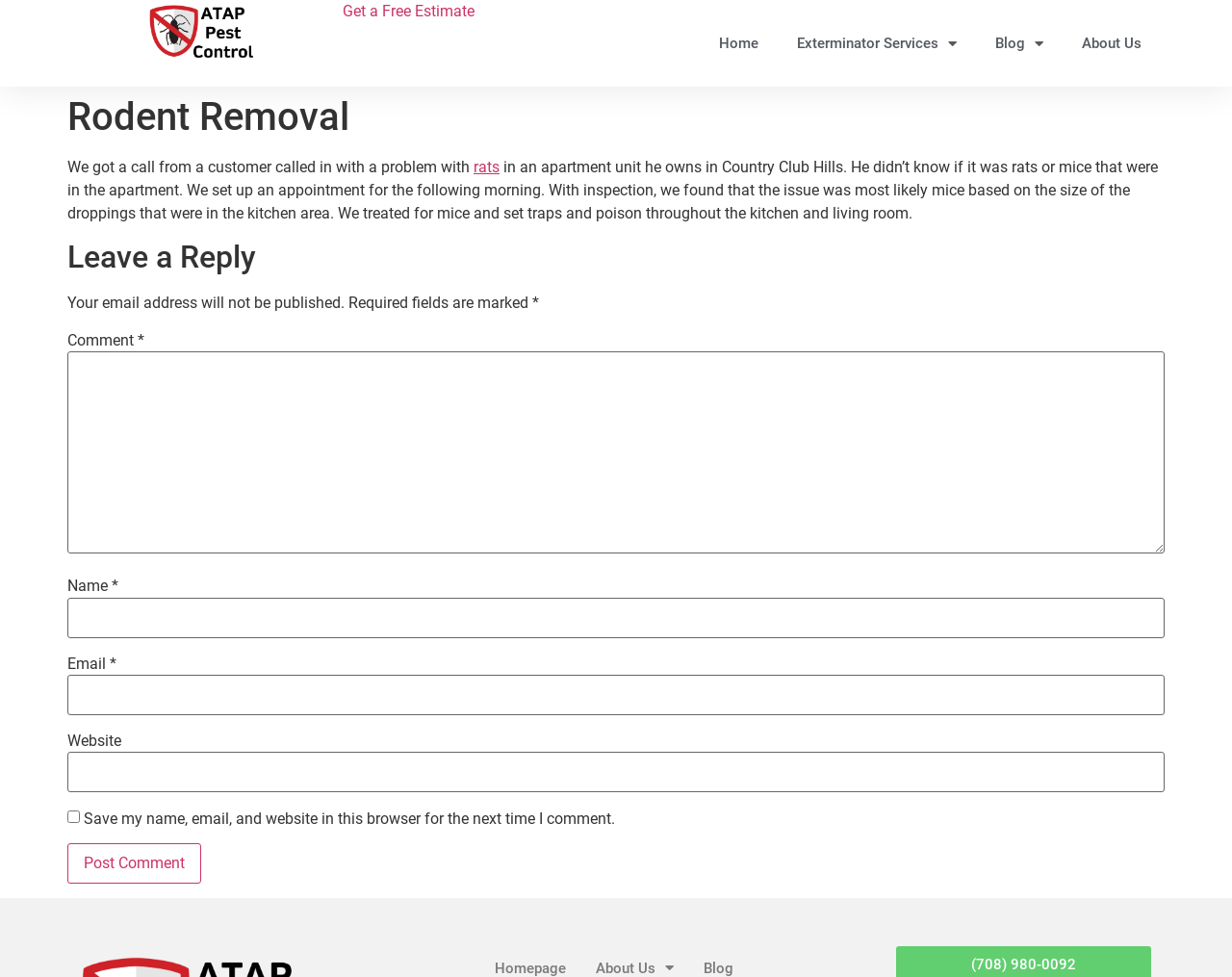Show the bounding box coordinates of the element that should be clicked to complete the task: "Go to home page".

[0.568, 0.0, 0.631, 0.089]